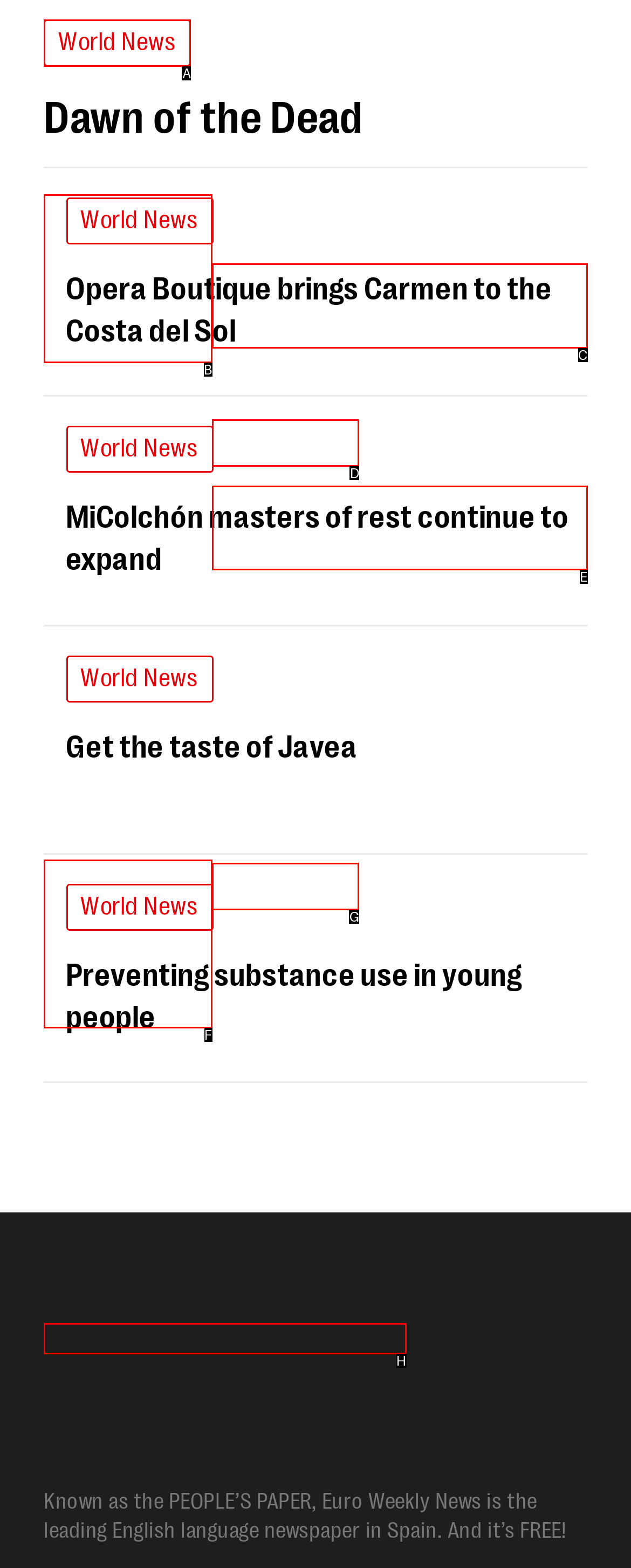Select the right option to accomplish this task: Get the latest Opera Boutique news. Reply with the letter corresponding to the correct UI element.

C